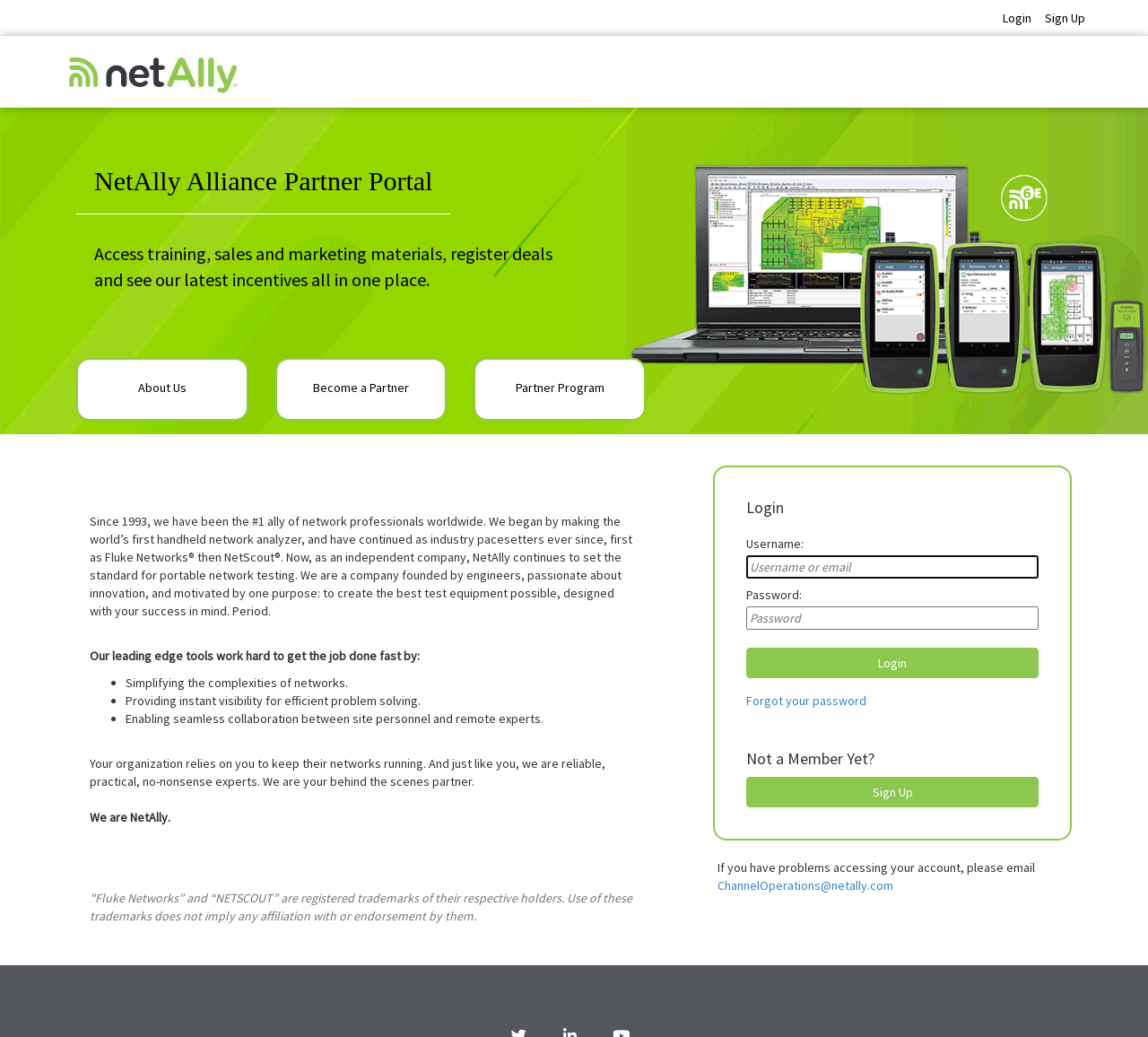Please provide the bounding box coordinates in the format (top-left x, top-left y, bottom-right x, bottom-right y). Remember, all values are floating point numbers between 0 and 1. What is the bounding box coordinate of the region described as: ChannelOperations@netally.com

[0.625, 0.846, 0.778, 0.861]